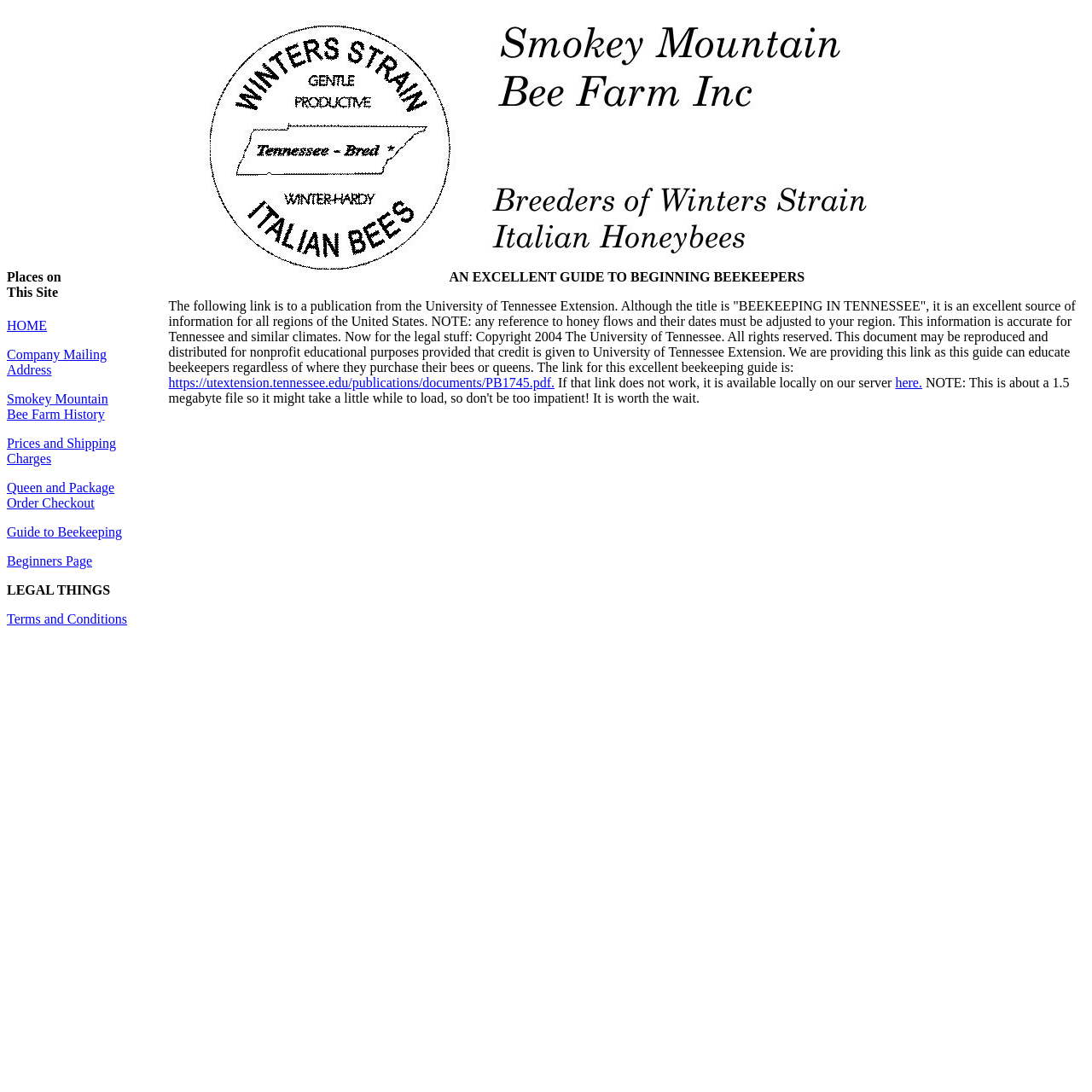Specify the bounding box coordinates (top-left x, top-left y, bottom-right x, bottom-right y) of the UI element in the screenshot that matches this description: Prices and Shipping Charges

[0.006, 0.399, 0.106, 0.427]